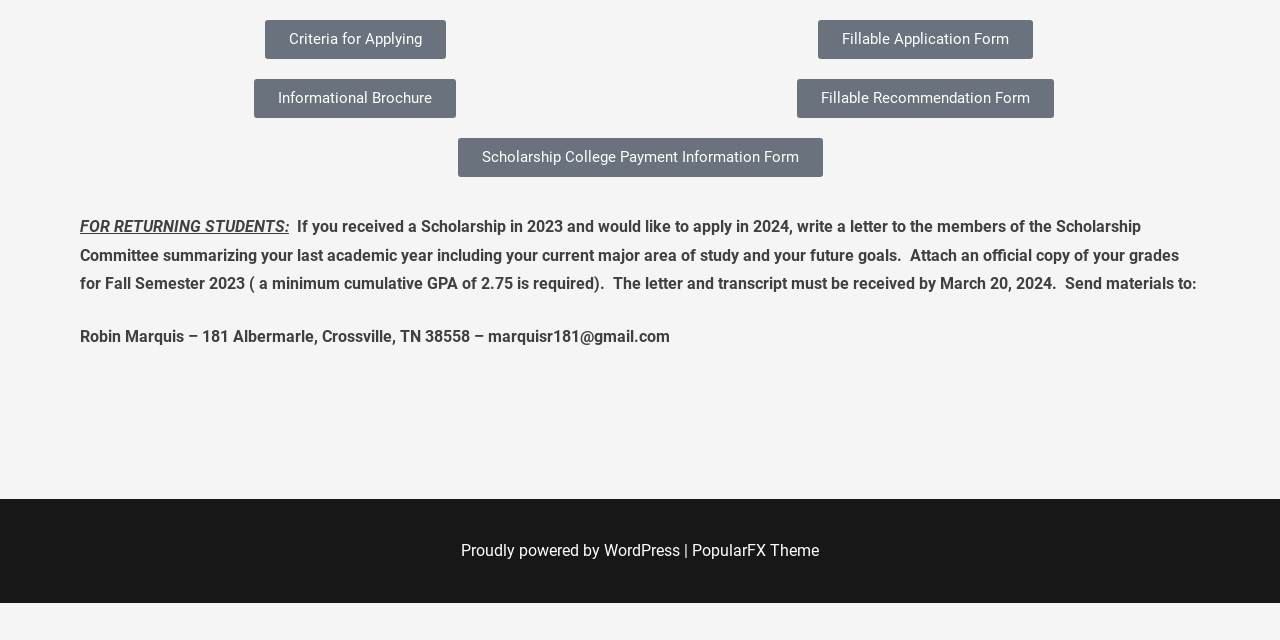Provide the bounding box coordinates for the UI element that is described as: "aria-label="Post image"".

None